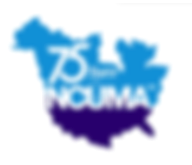Thoroughly describe everything you see in the image.

The image features a stylized logo representing the National Credit Union Management Association (NCUMA), celebrating its 75th anniversary. The design incorporates a vibrant blue and purple color scheme, symbolizing trust and professionalism within the financial sector. The logo features the text "75 Years" prominently, highlighting the organization's long-standing commitment to supporting credit union management. This milestone signifies not only a rich history but also the association's dedication to fostering innovation and collaboration among credit unions in the evolving financial landscape.